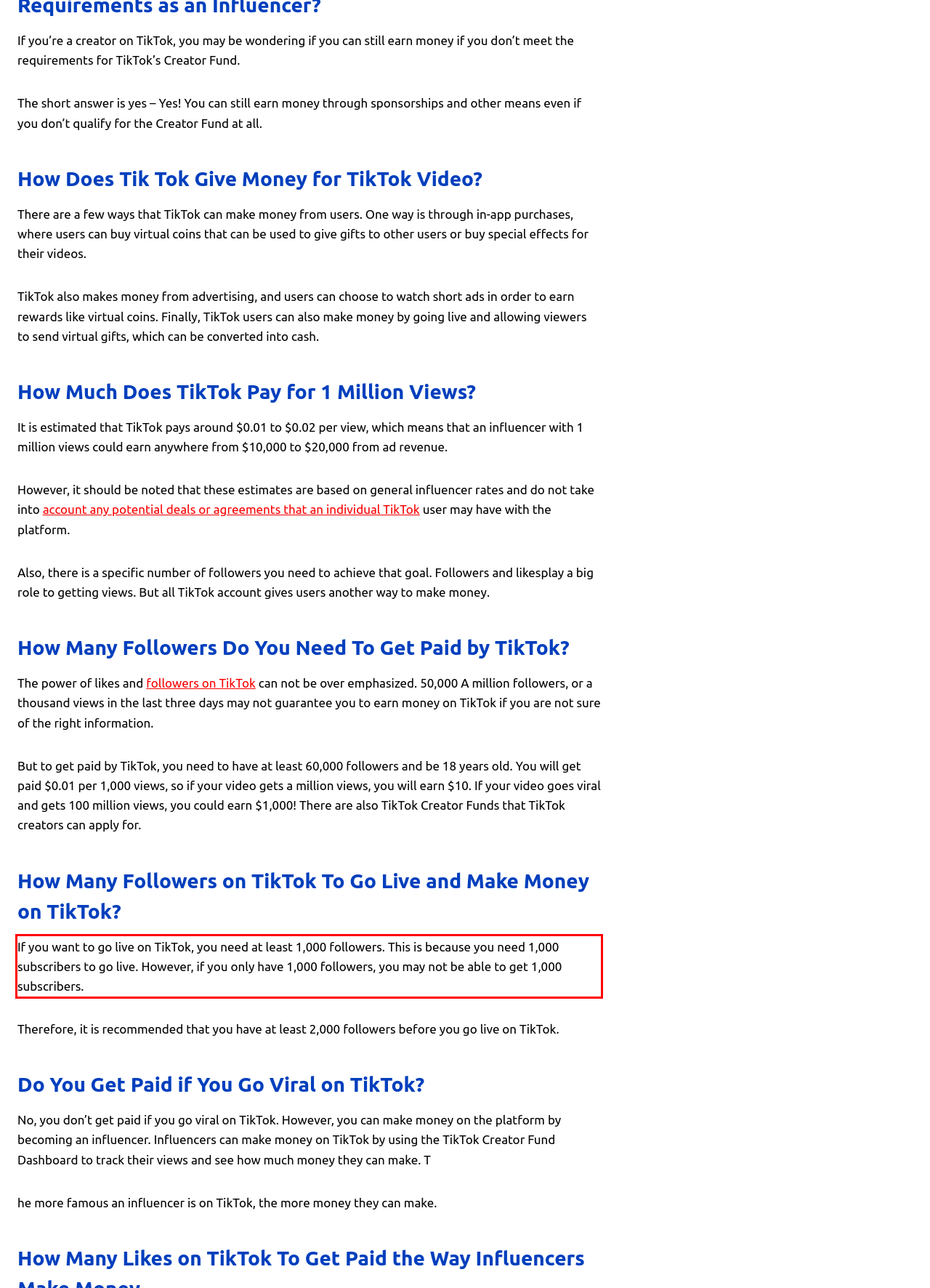Please examine the screenshot of the webpage and read the text present within the red rectangle bounding box.

If you want to go live on TikTok, you need at least 1,000 followers. This is because you need 1,000 subscribers to go live. However, if you only have 1,000 followers, you may not be able to get 1,000 subscribers.